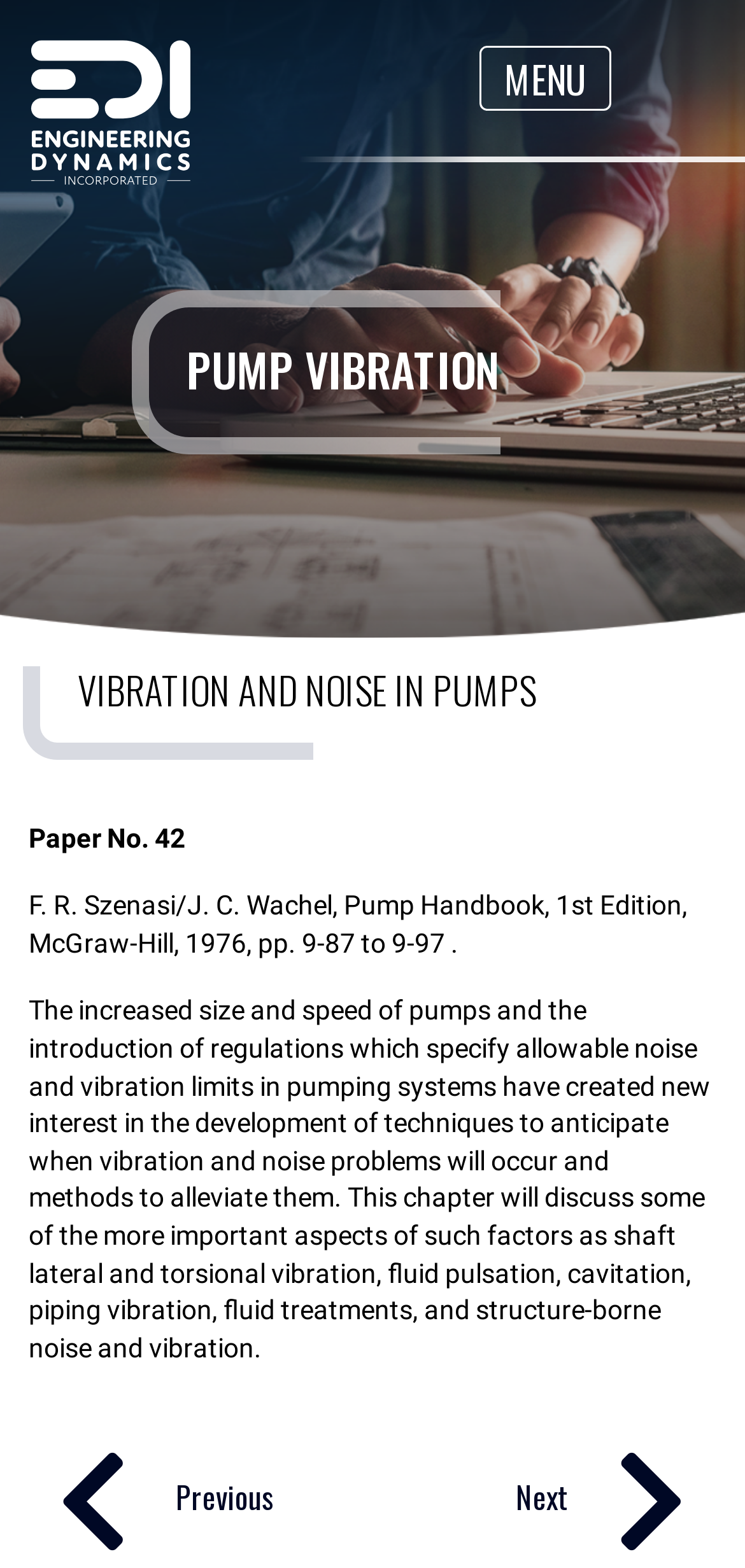What is the source of the paper?
Using the visual information from the image, give a one-word or short-phrase answer.

Pump Handbook